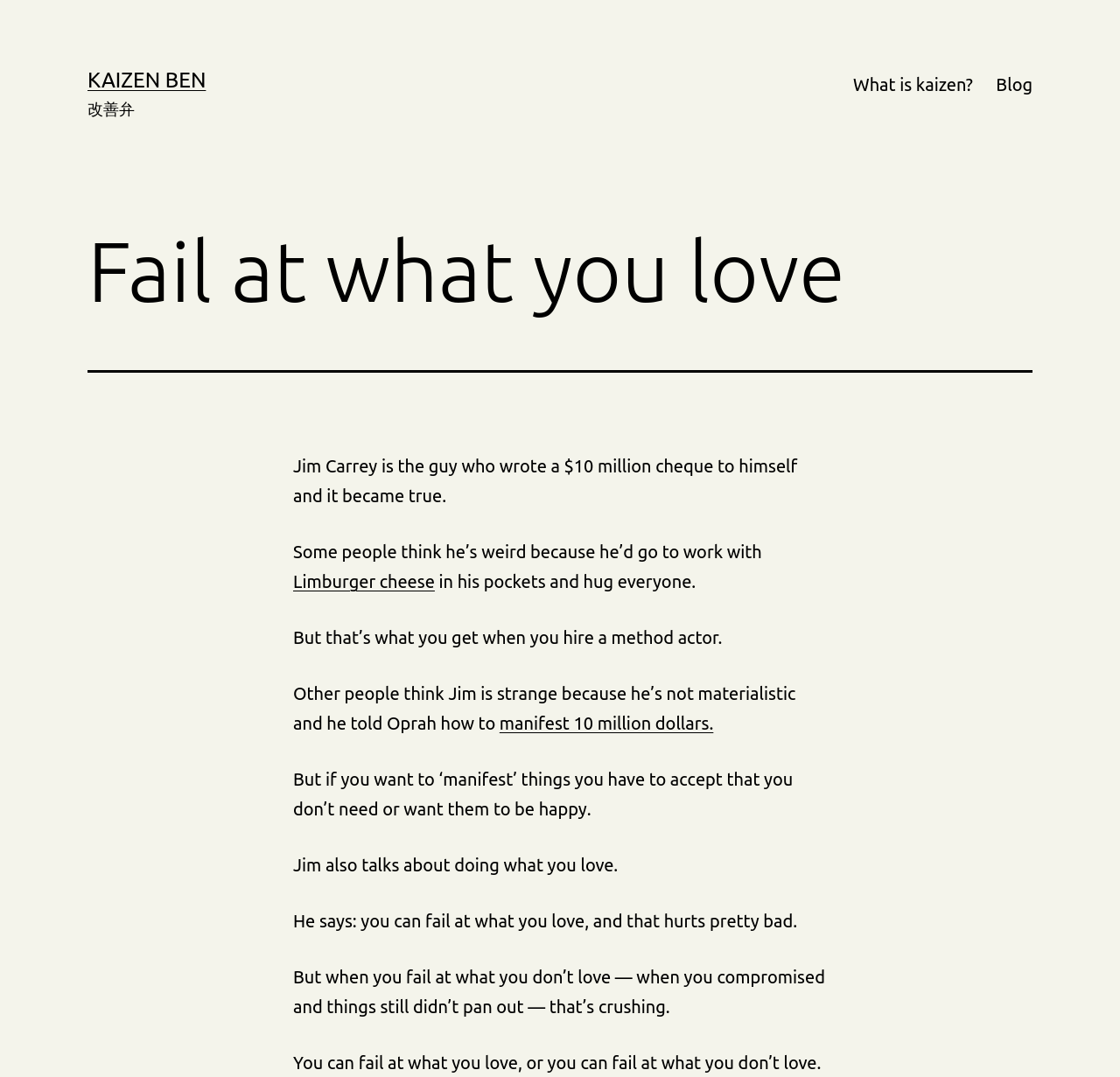Provide the bounding box coordinates for the specified HTML element described in this description: "Limburger cheese". The coordinates should be four float numbers ranging from 0 to 1, in the format [left, top, right, bottom].

[0.262, 0.53, 0.388, 0.549]